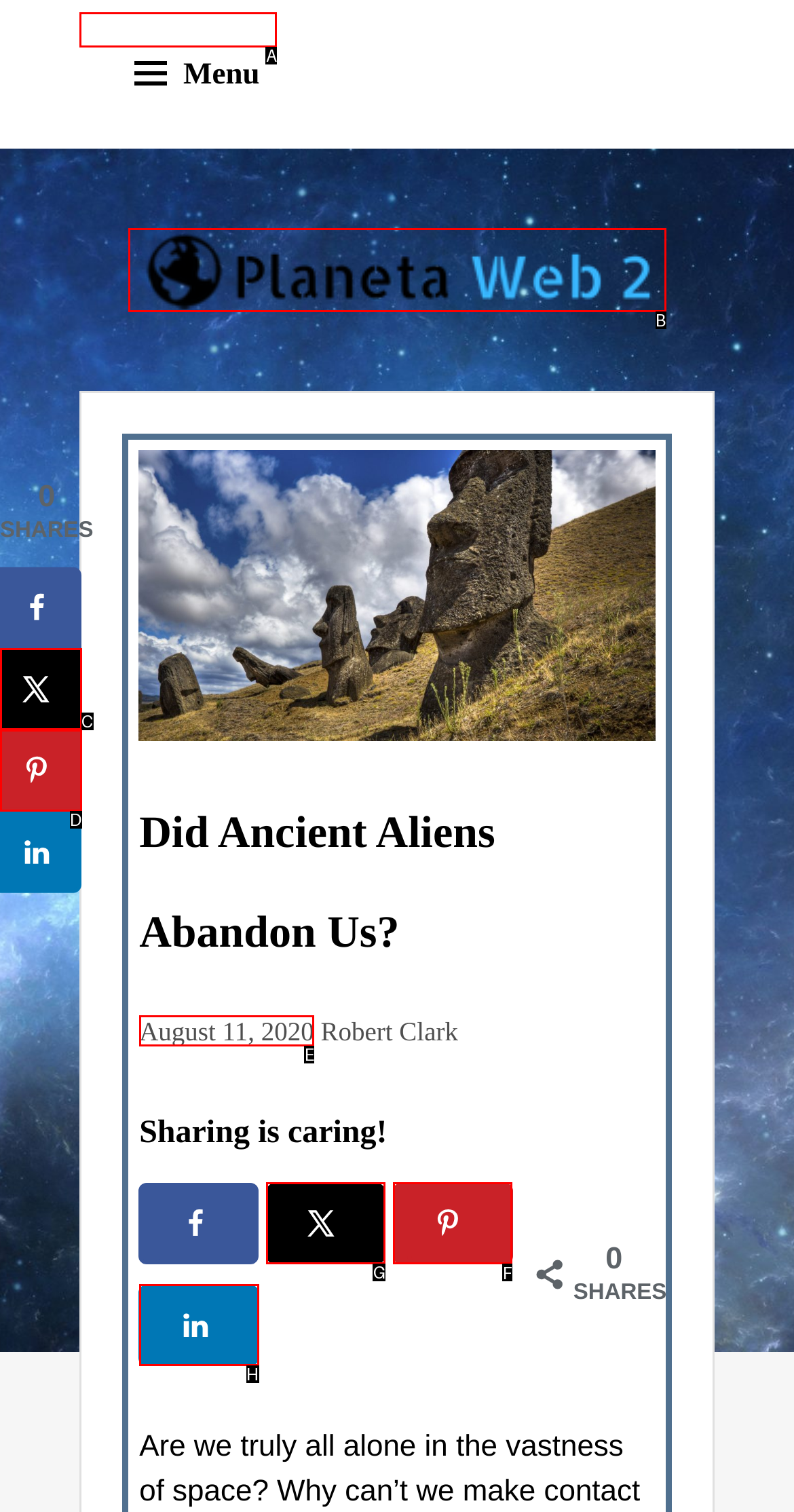Select the proper HTML element to perform the given task: Save to Pinterest Answer with the corresponding letter from the provided choices.

F